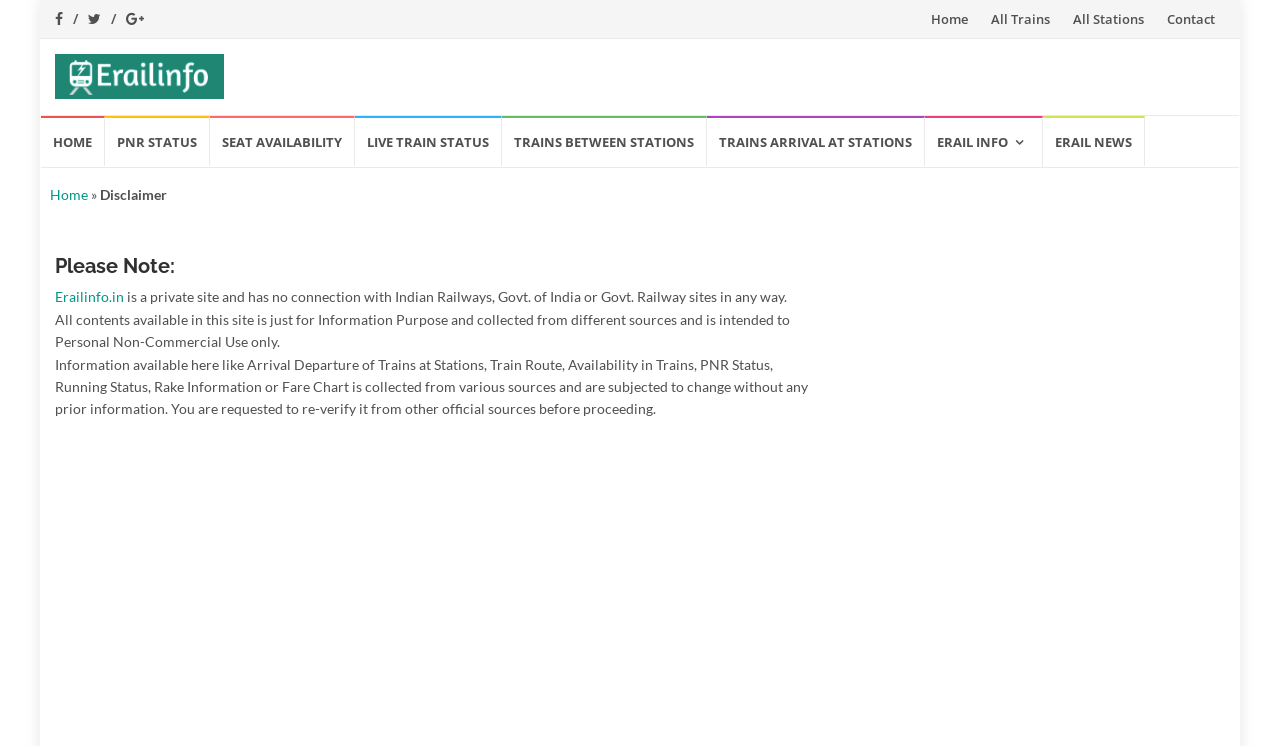Using the description "Seat Availability", locate and provide the bounding box of the UI element.

[0.164, 0.155, 0.277, 0.223]